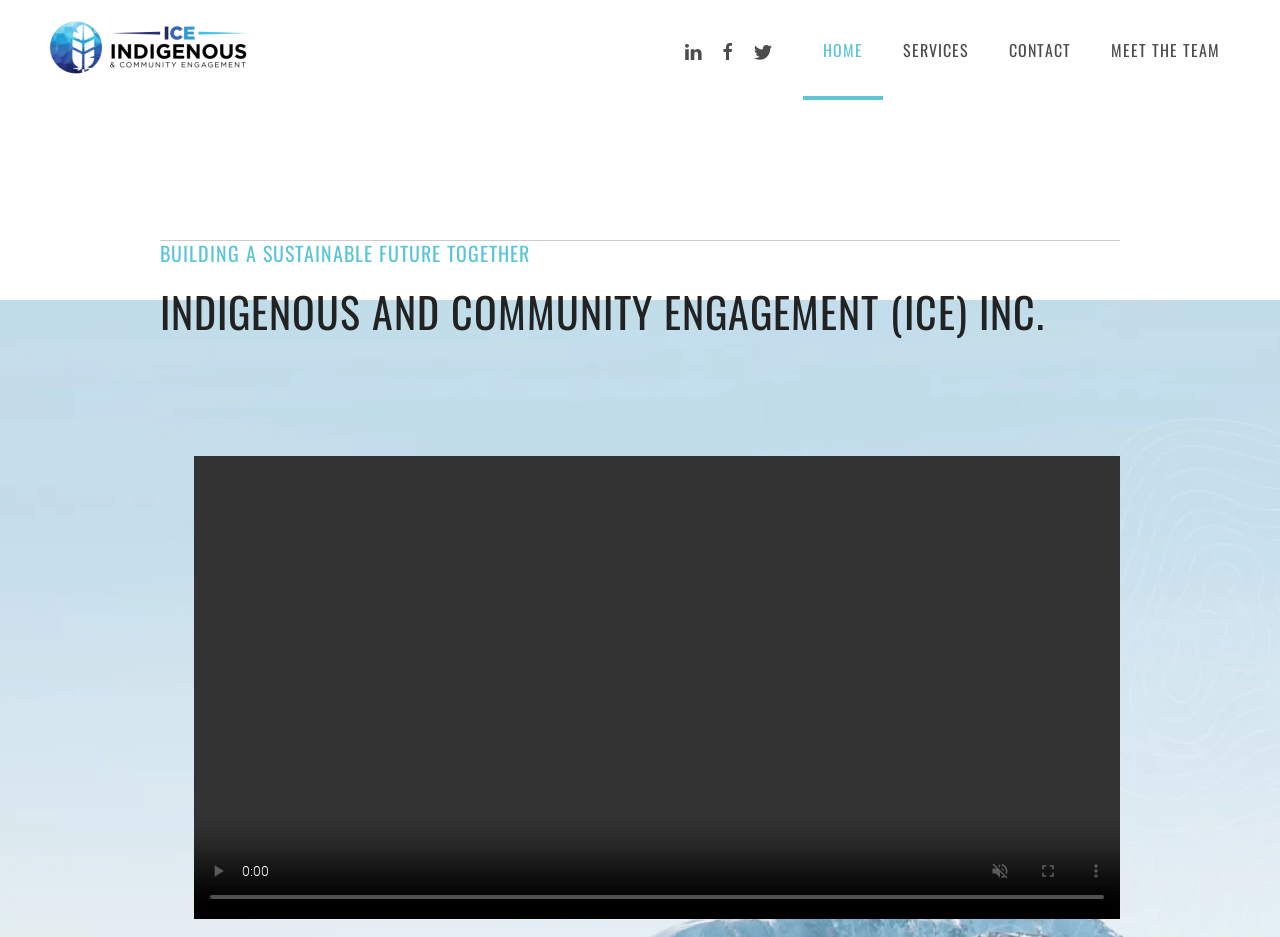What is the text above the separator?
Based on the image, respond with a single word or phrase.

BUILDING A SUSTAINABLE FUTURE TOGETHER